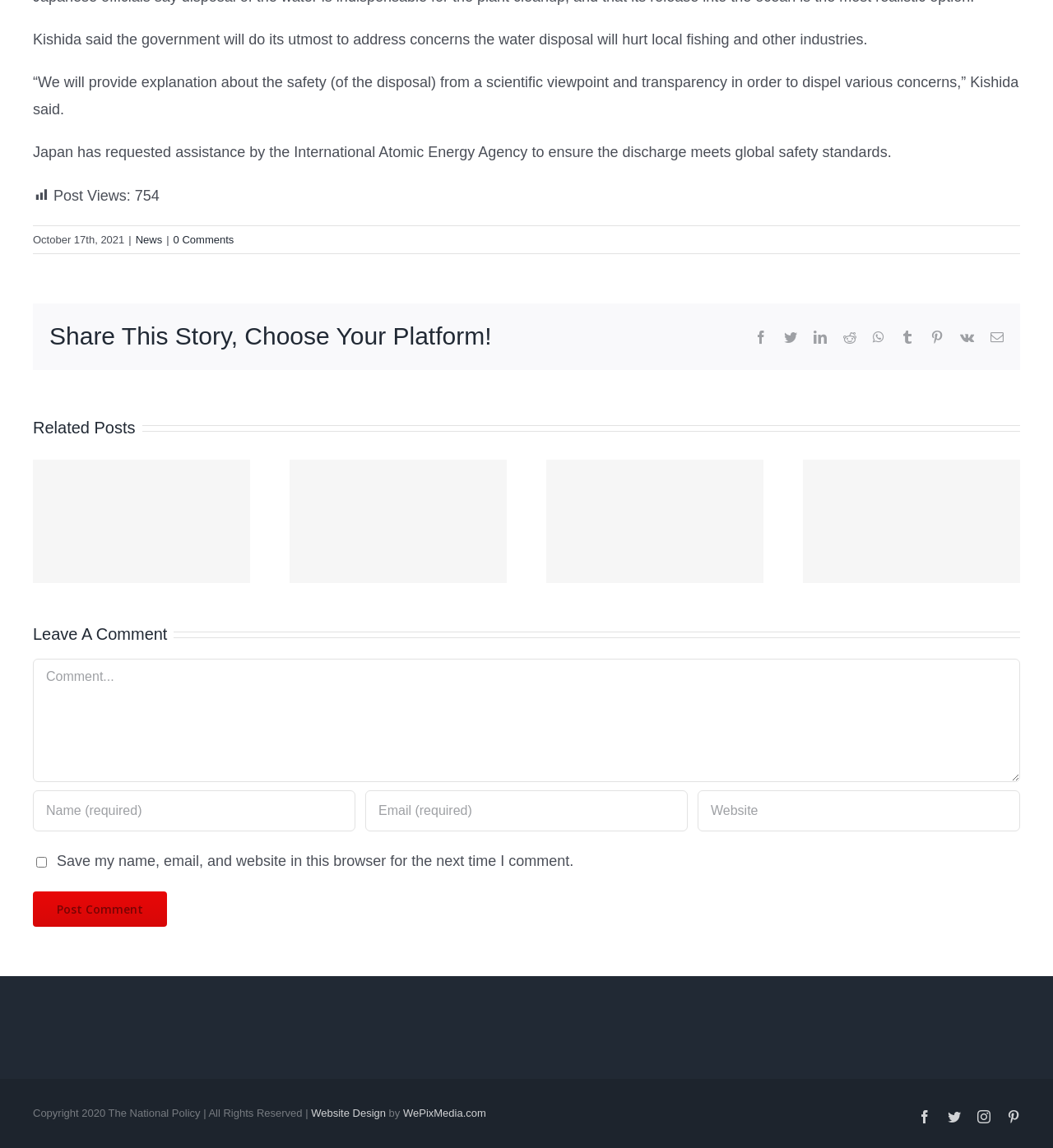Please give a one-word or short phrase response to the following question: 
How many related posts are available?

3